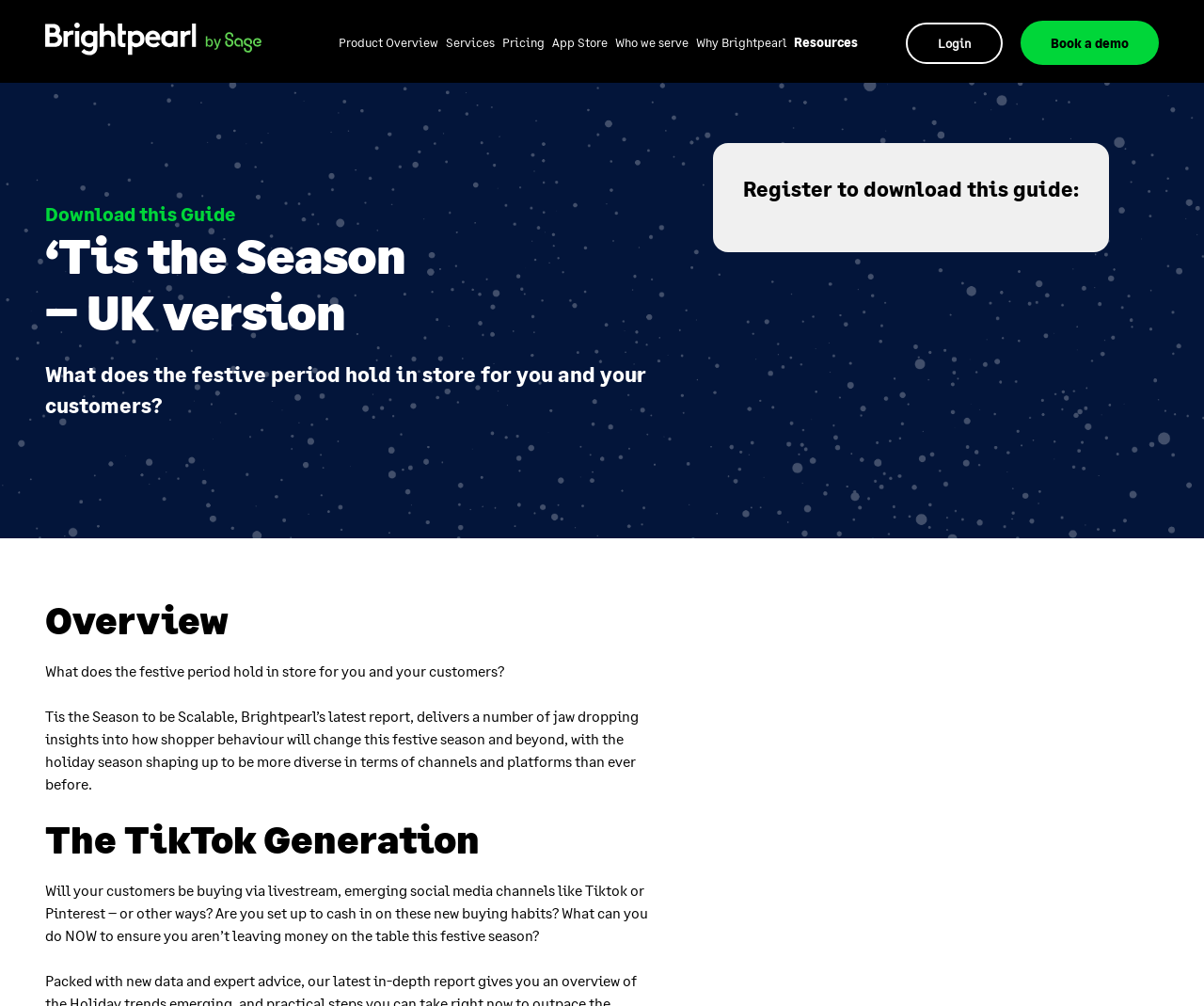Please specify the bounding box coordinates for the clickable region that will help you carry out the instruction: "download this guide".

[0.038, 0.201, 0.195, 0.224]